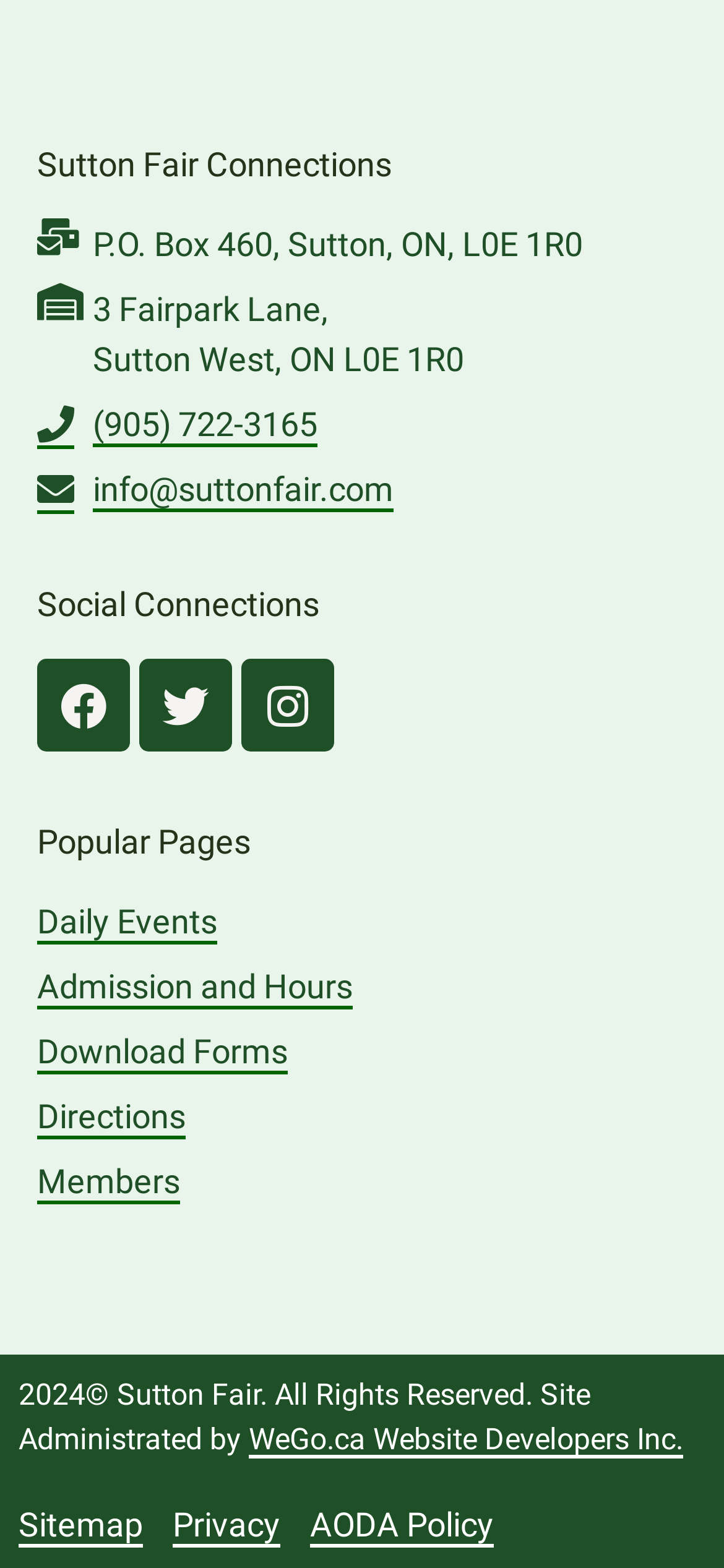Could you locate the bounding box coordinates for the section that should be clicked to accomplish this task: "Check daily events".

[0.051, 0.572, 0.949, 0.604]